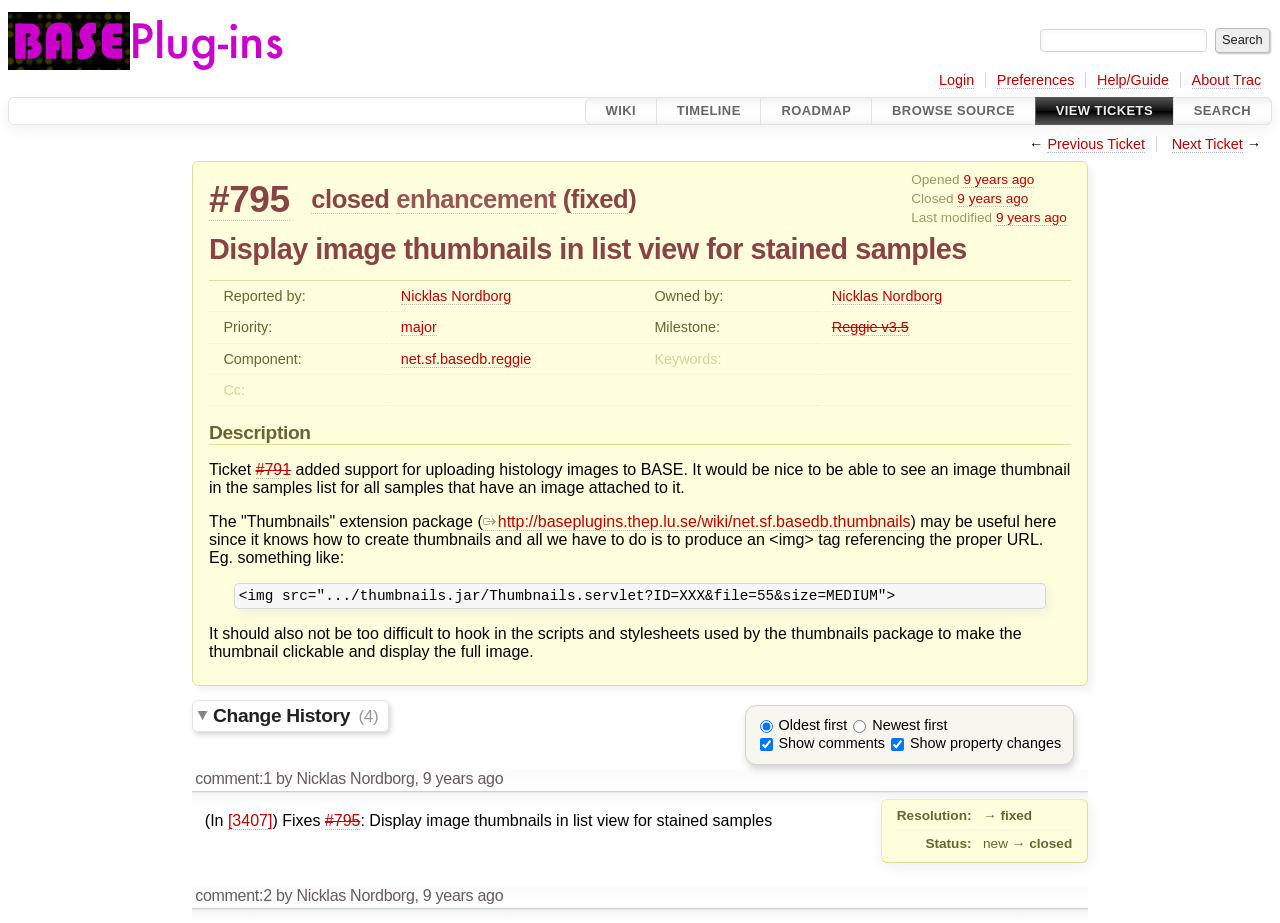What is the ticket number of this issue?
Based on the image, provide your answer in one word or phrase.

#795